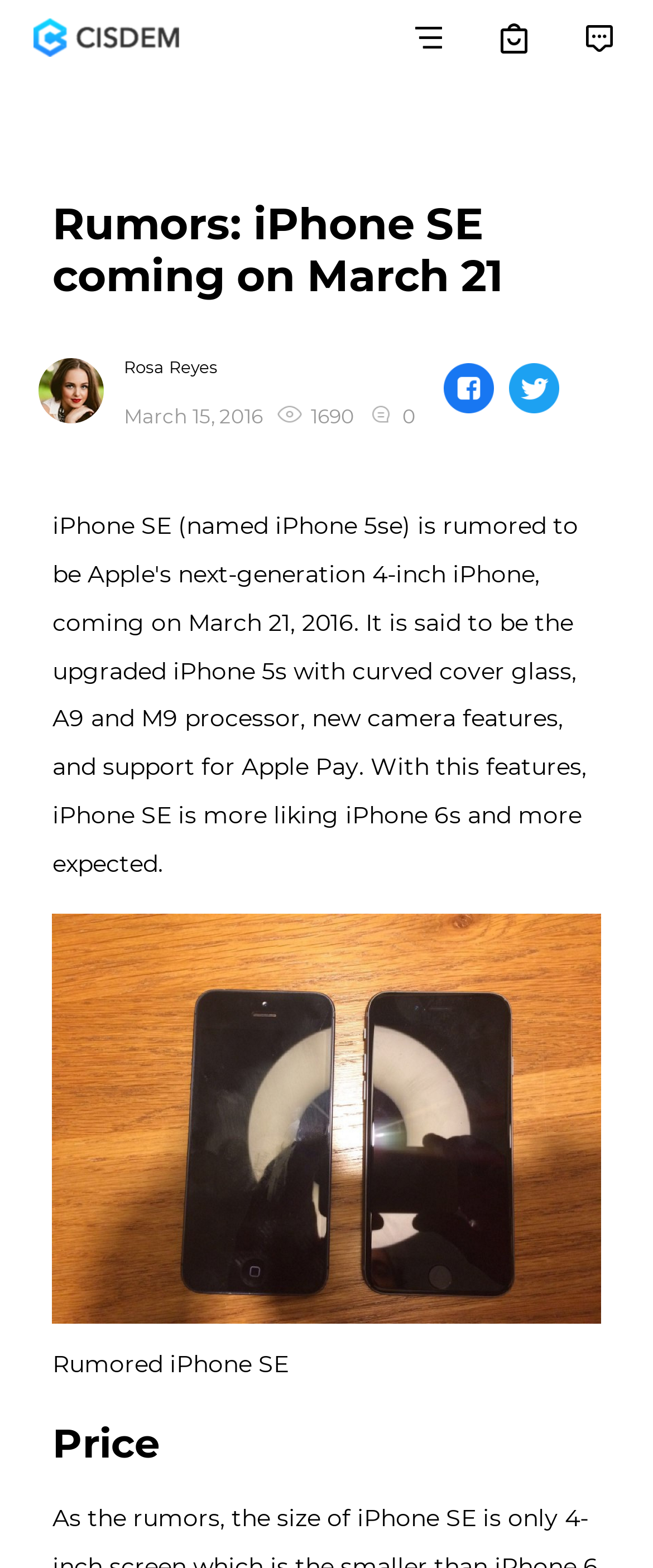Specify the bounding box coordinates of the region I need to click to perform the following instruction: "Share on Facebook". The coordinates must be four float numbers in the range of 0 to 1, i.e., [left, top, right, bottom].

[0.68, 0.232, 0.757, 0.264]